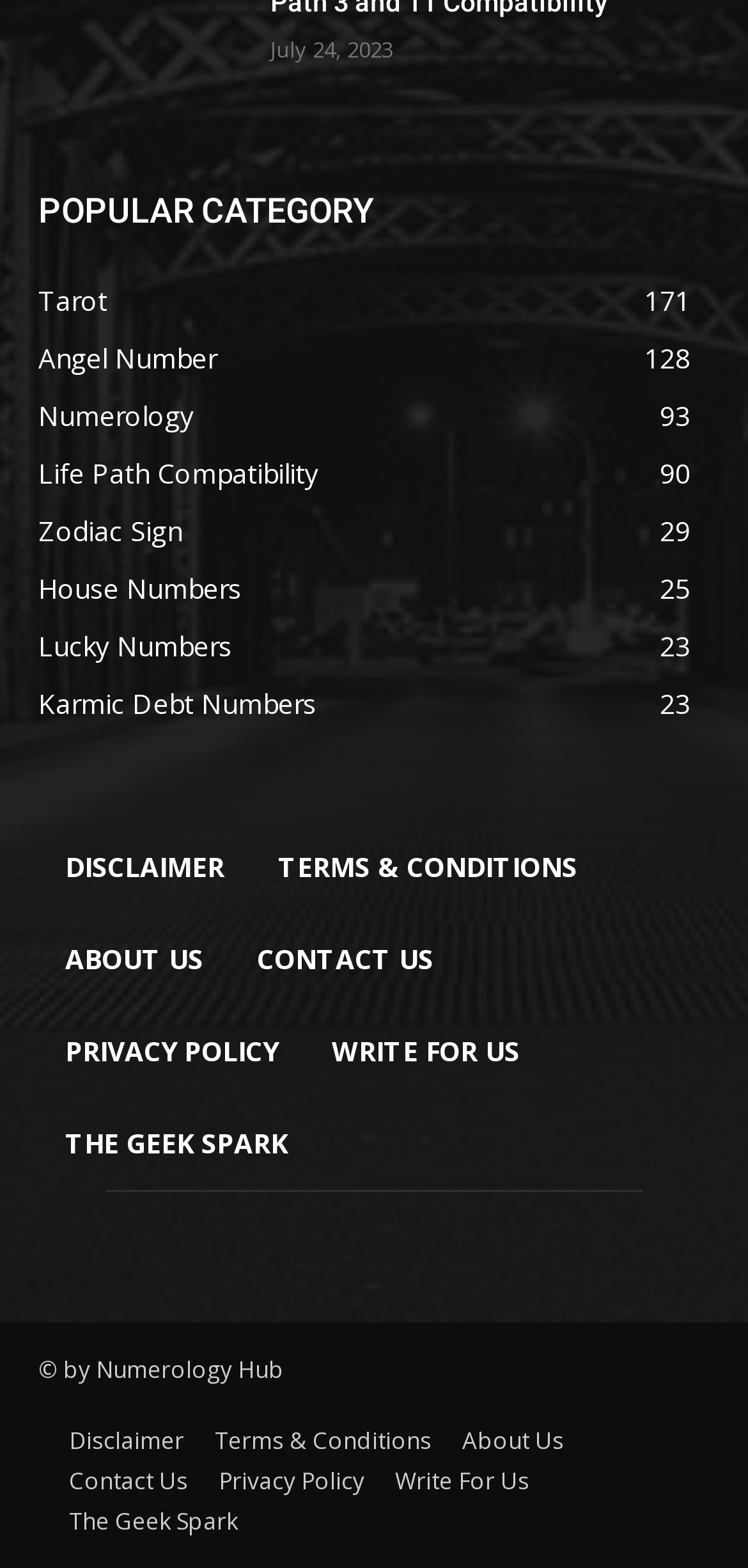Can you determine the bounding box coordinates of the area that needs to be clicked to fulfill the following instruction: "visit About Us"?

[0.051, 0.583, 0.308, 0.642]